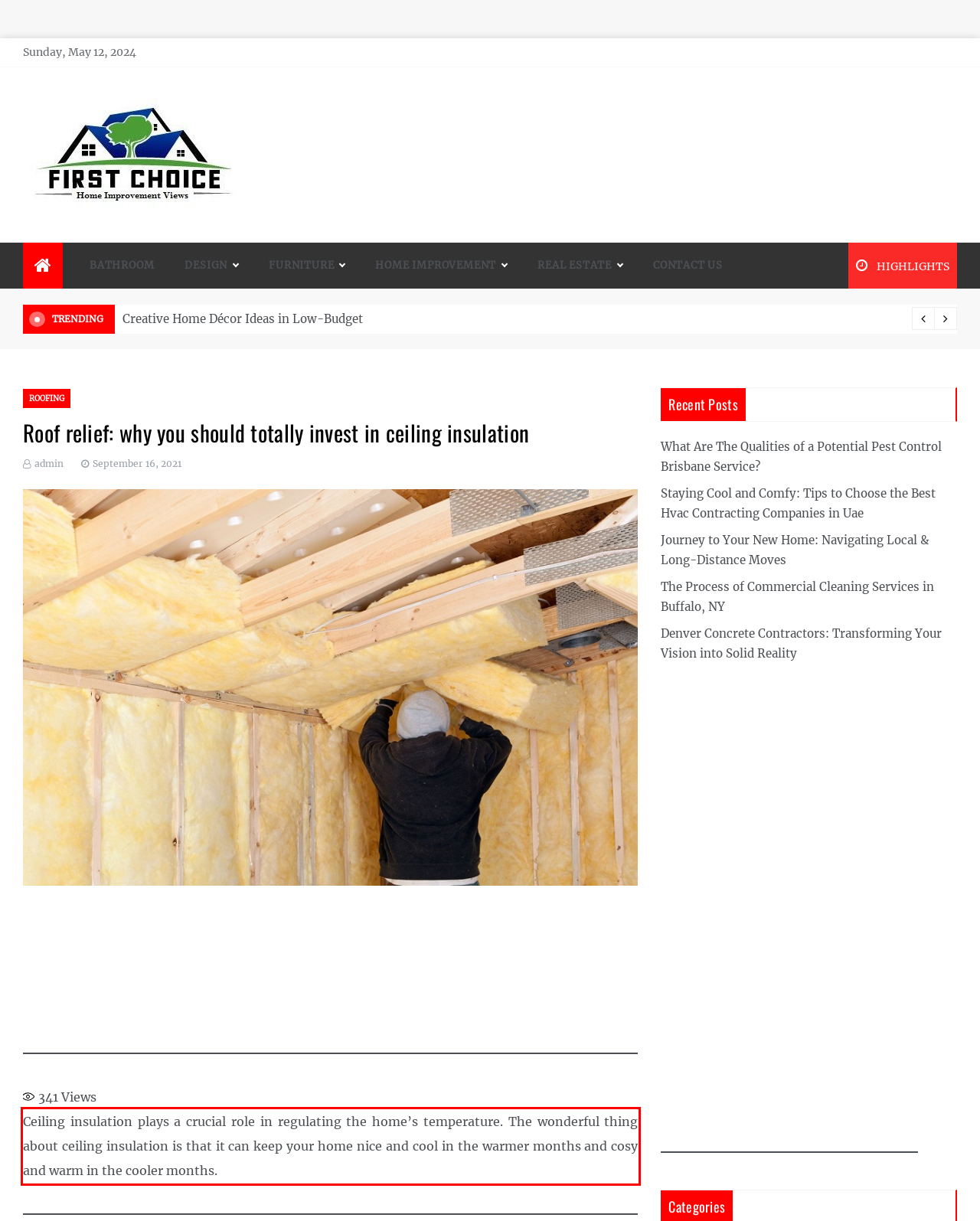Given a webpage screenshot, identify the text inside the red bounding box using OCR and extract it.

Ceiling insulation plays a crucial role in regulating the home’s temperature. The wonderful thing about ceiling insulation is that it can keep your home nice and cool in the warmer months and cosy and warm in the cooler months.